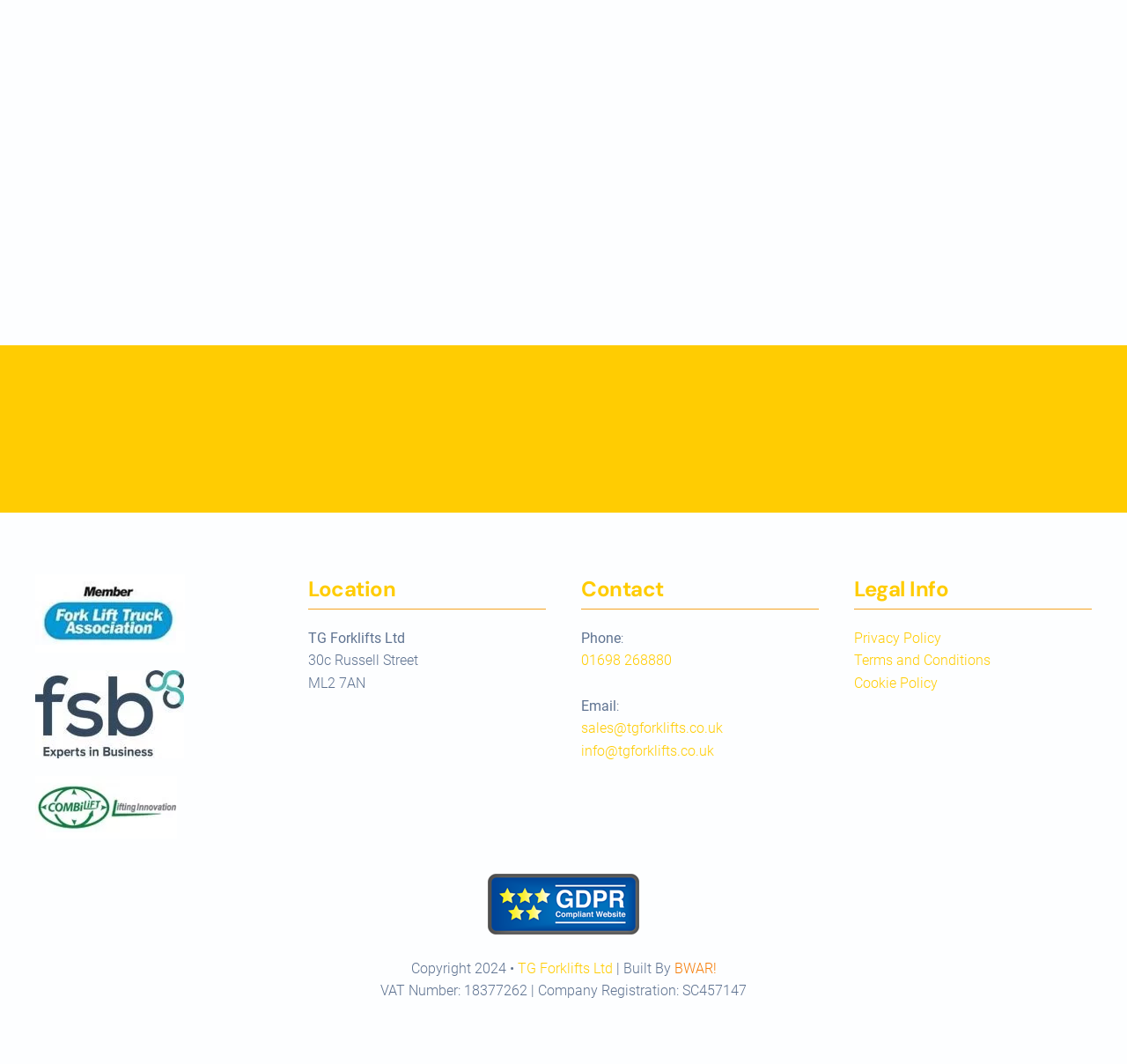What is the company name?
Look at the image and provide a short answer using one word or a phrase.

TG Forklifts Ltd